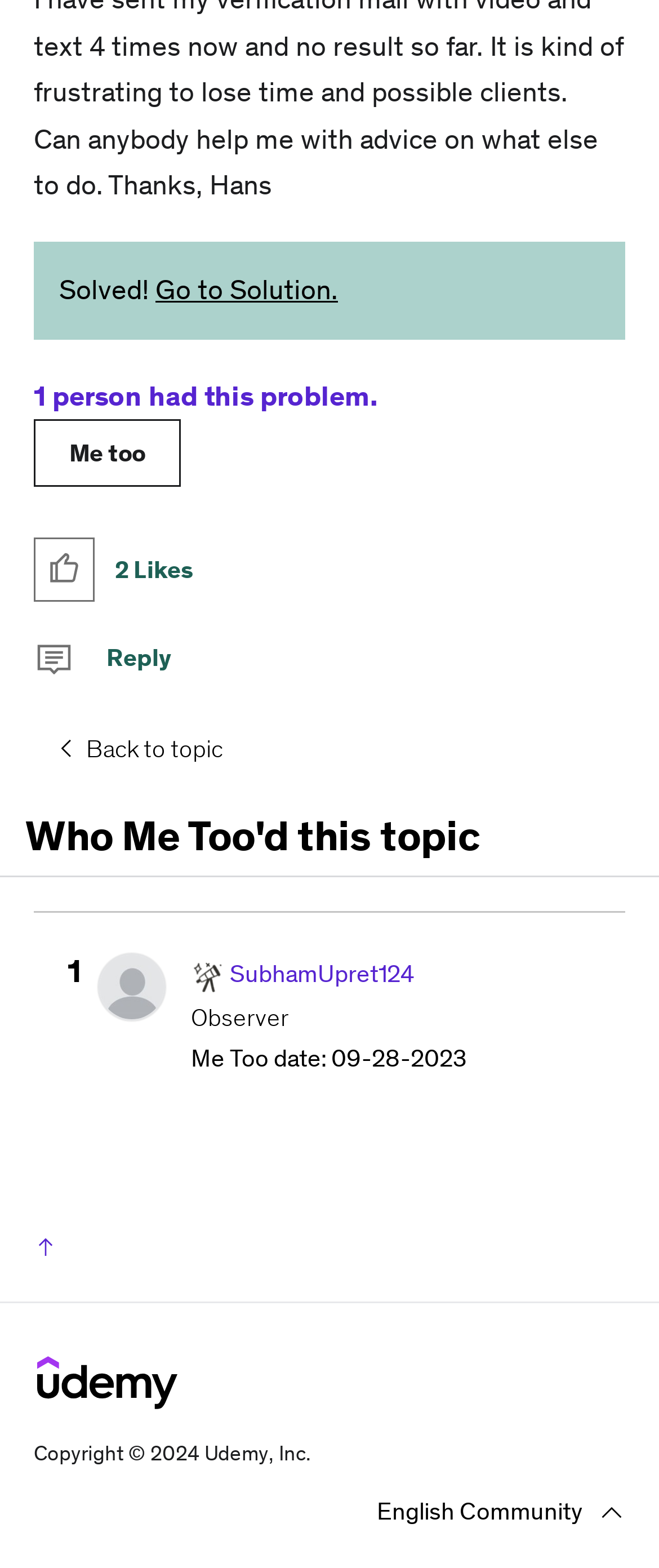Show the bounding box coordinates for the element that needs to be clicked to execute the following instruction: "Click on 'Reply'". Provide the coordinates in the form of four float numbers between 0 and 1, i.e., [left, top, right, bottom].

[0.162, 0.41, 0.259, 0.429]